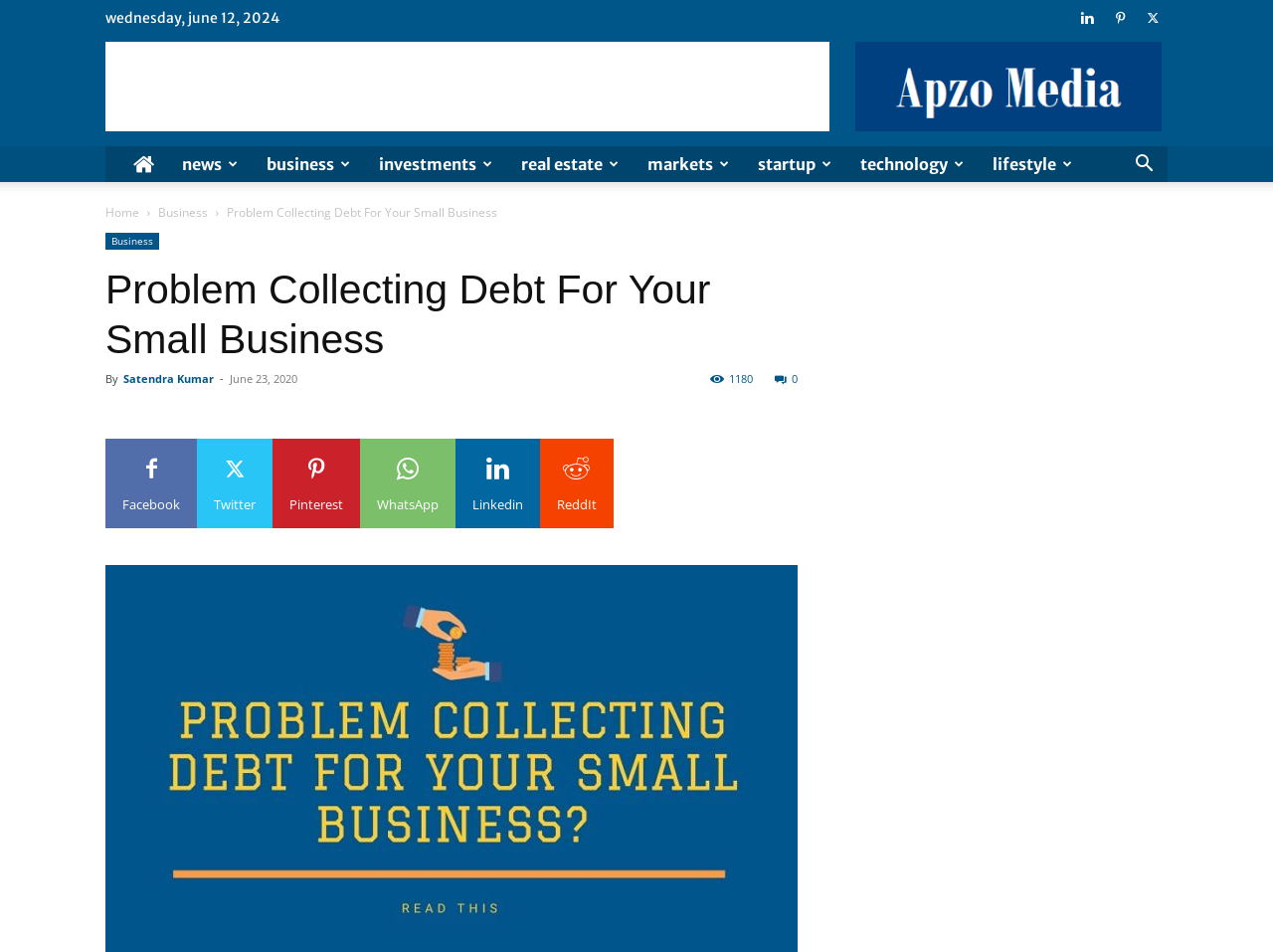What is the name of the author of the article?
Provide a detailed answer to the question, using the image to inform your response.

I found the name of the author by looking at the link element next to the 'By' section, which is 'Satendra Kumar'.